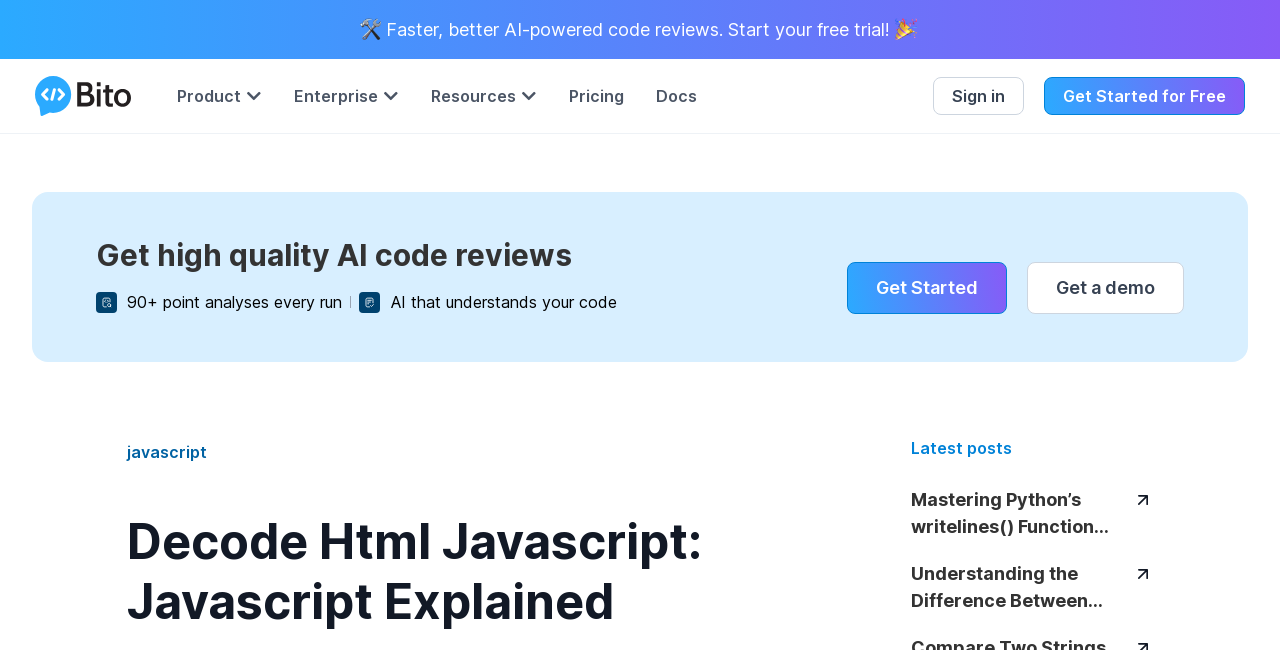What is the topic of the article 'Mastering Python’s writelines() Function for Efficient File Writing | A Comprehensive Guide'?
Based on the image, give a concise answer in the form of a single word or short phrase.

Python file writing